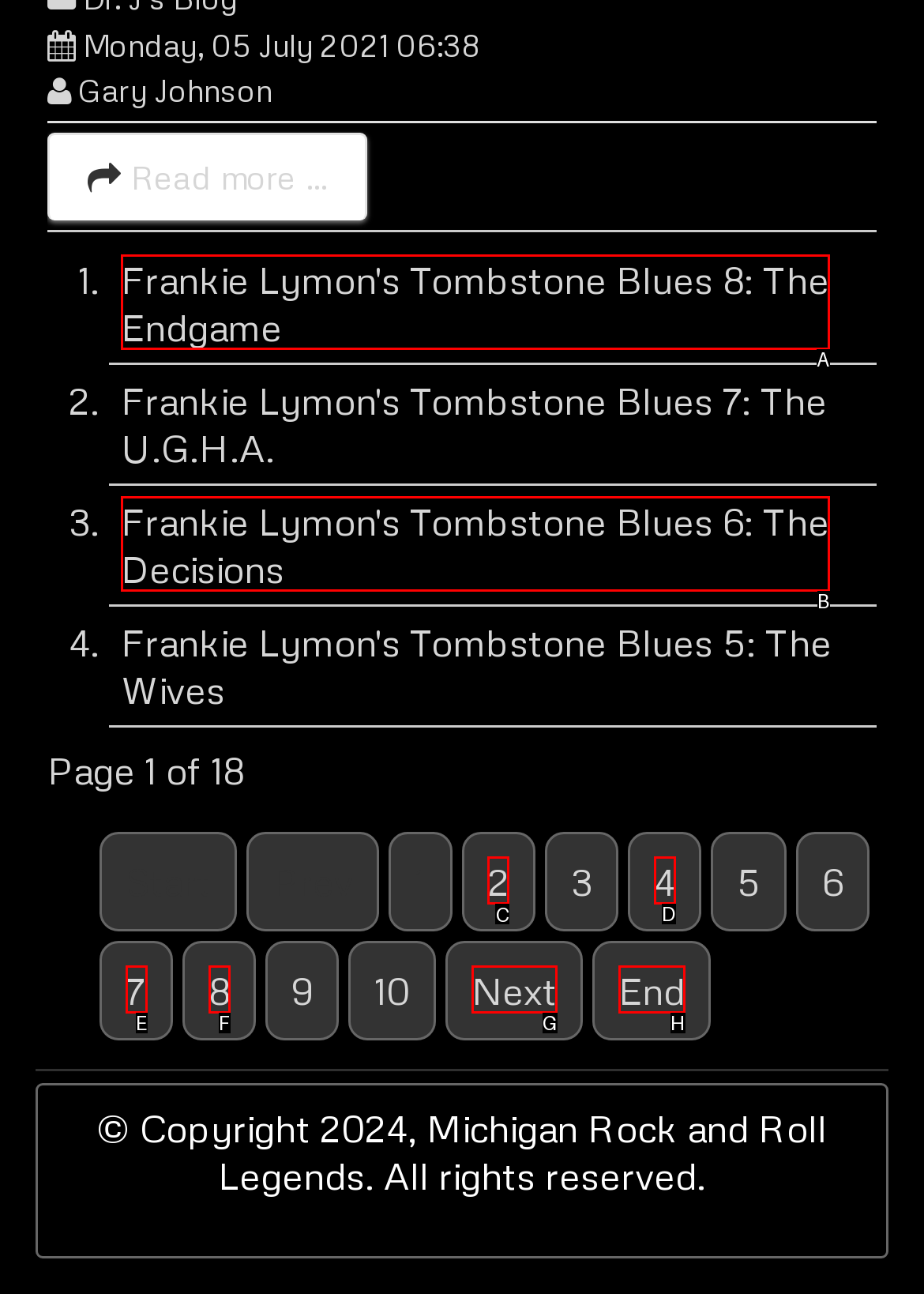Decide which UI element to click to accomplish the task: Click on 'Tales and Legends of Atysmas'
Respond with the corresponding option letter.

None